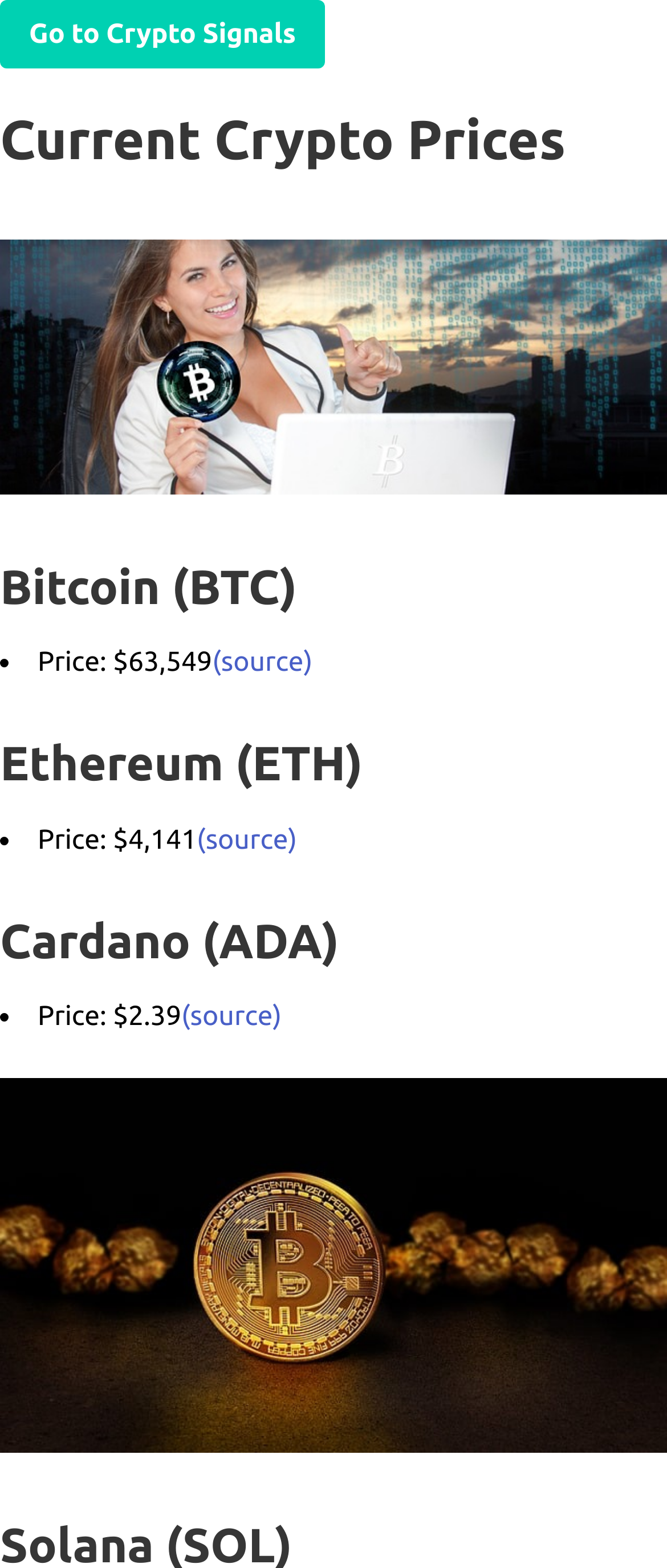Determine and generate the text content of the webpage's headline.

Current Crypto Prices